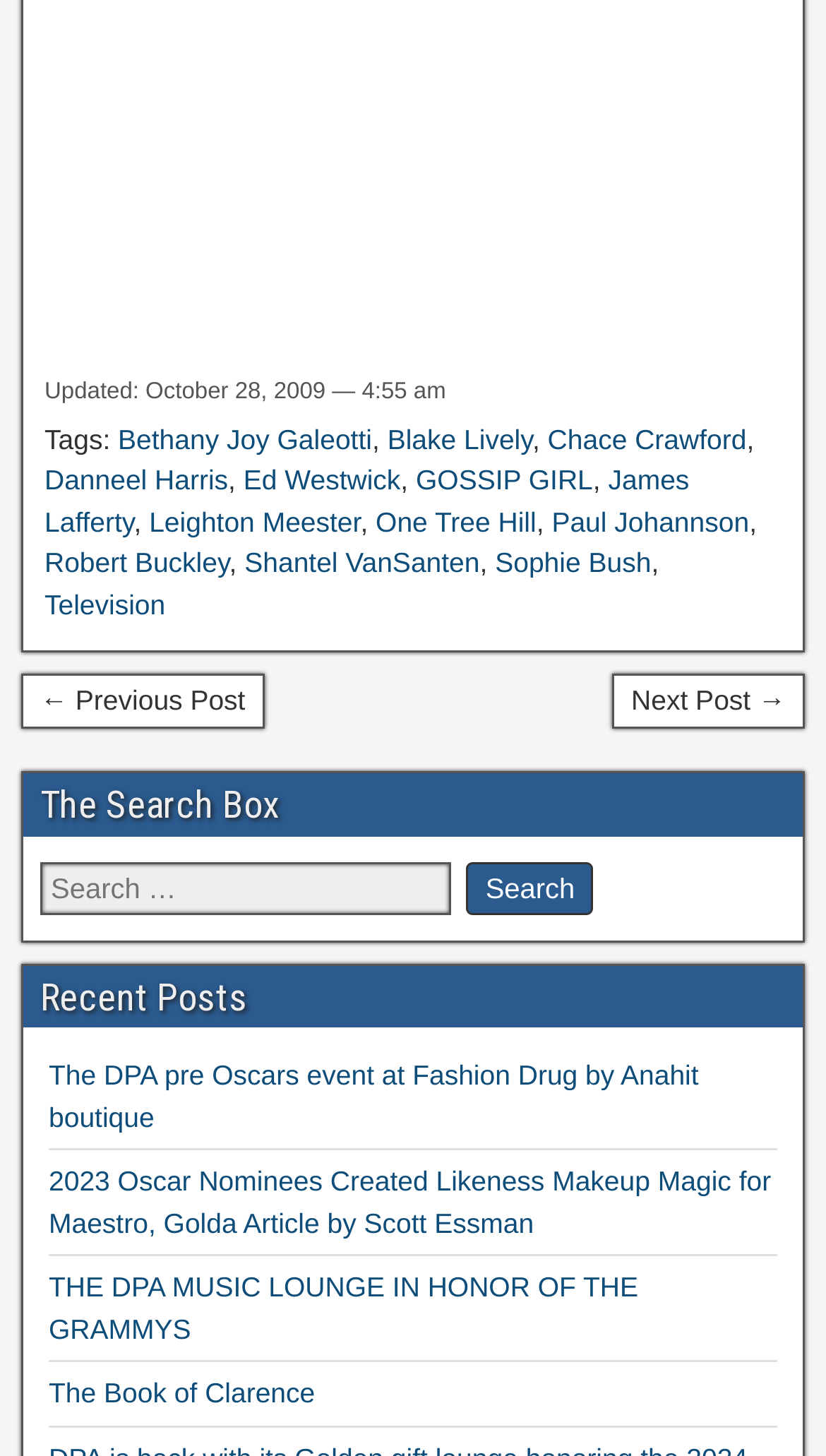Please answer the following question using a single word or phrase: 
What is the name of the TV show mentioned in the footer?

Gossip Girl